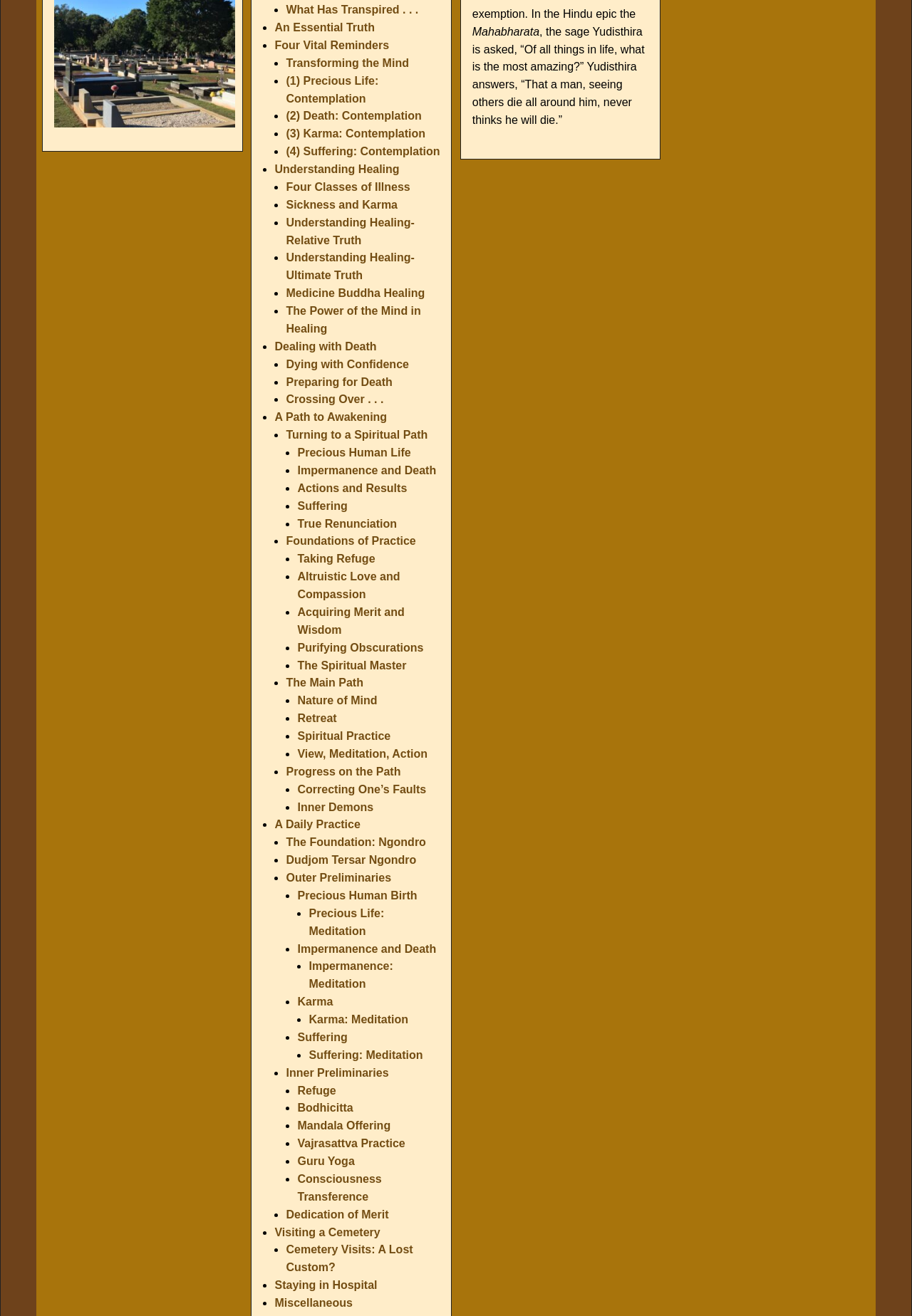Use a single word or phrase to respond to the question:
Are there any list markers above the link 'What Has Transpired...'?

Yes